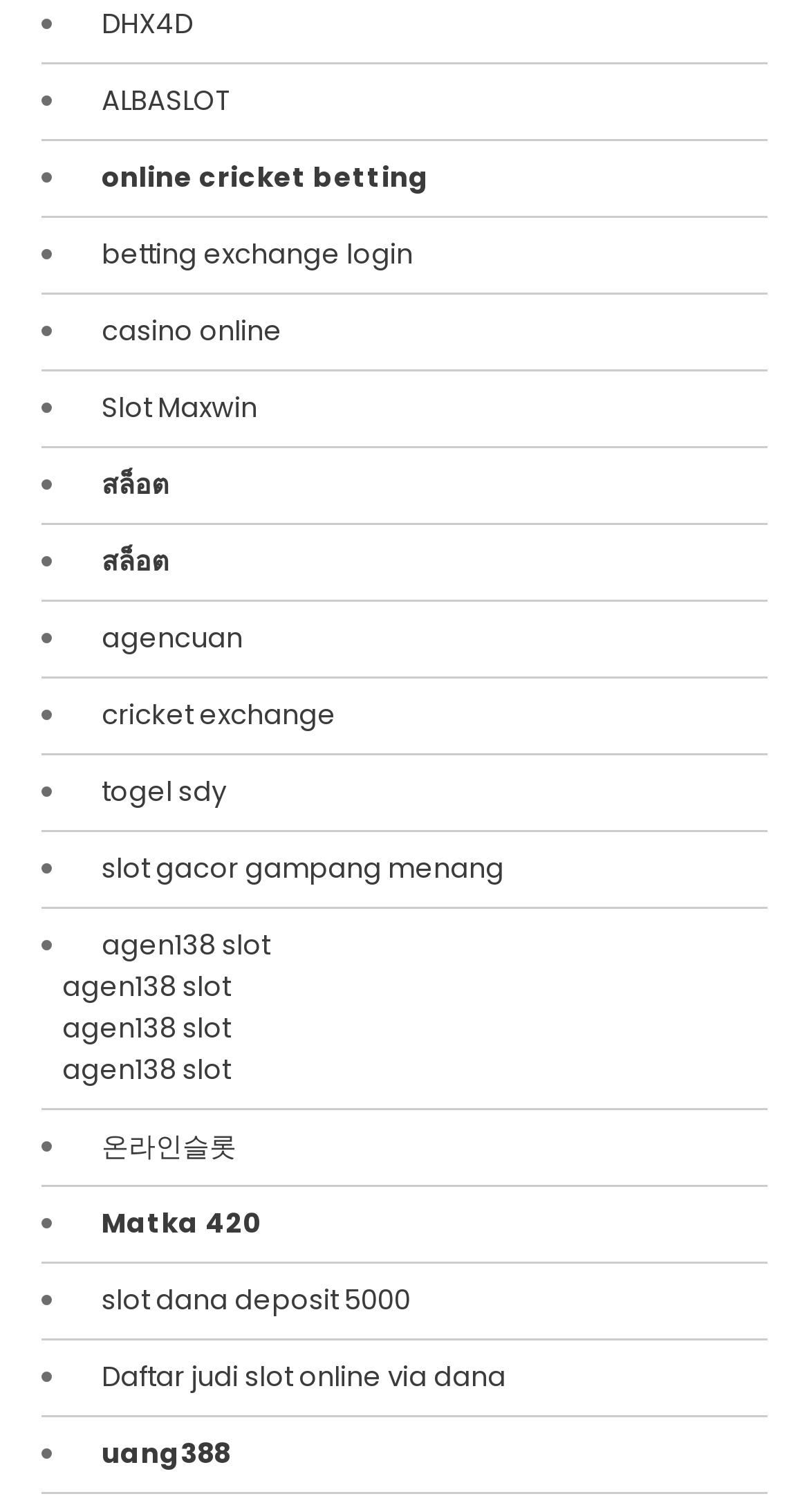Please determine the bounding box coordinates for the element that should be clicked to follow these instructions: "Check out cricket exchange".

[0.1, 0.459, 0.415, 0.487]